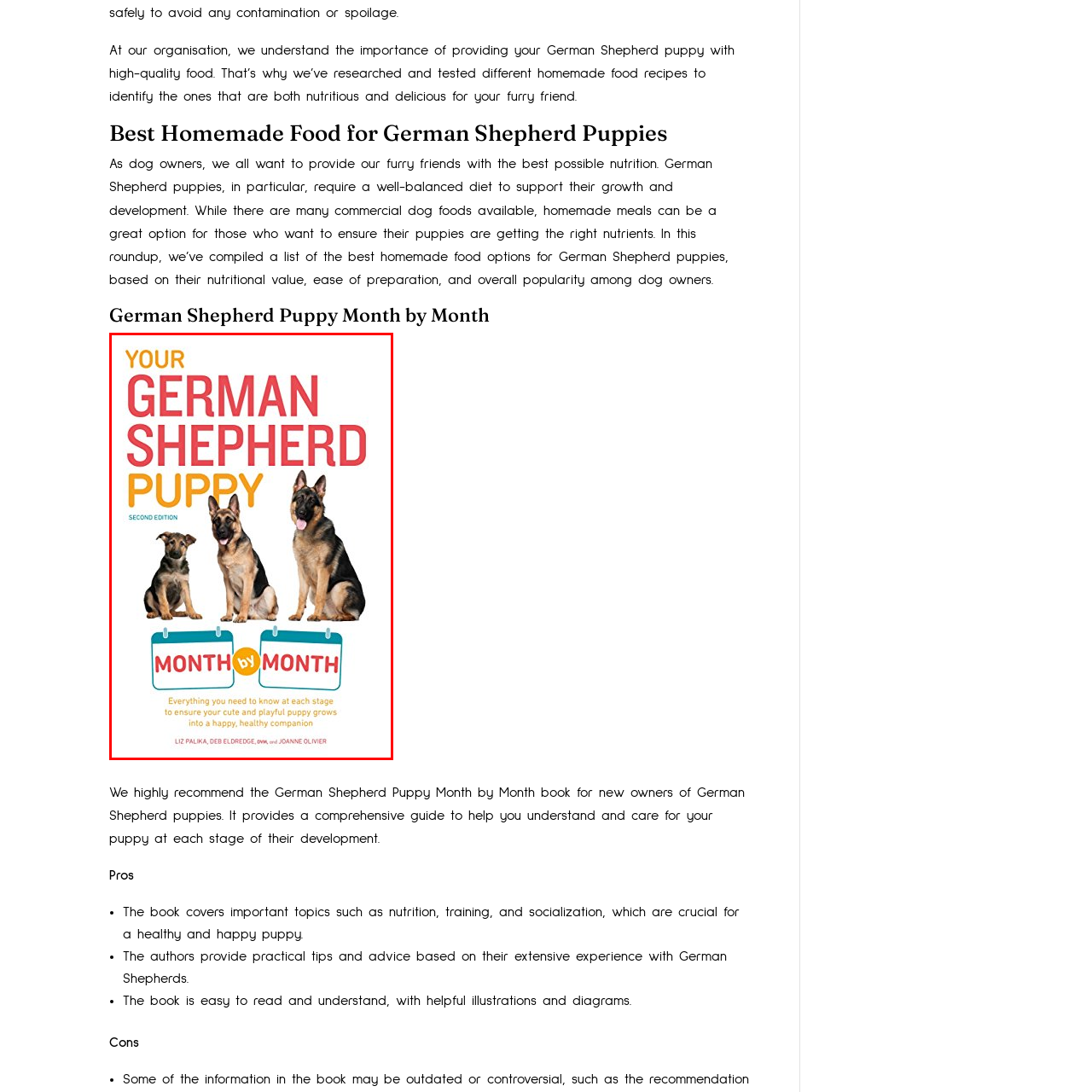What breed of puppies are featured on the book cover? Observe the image within the red bounding box and give a one-word or short-phrase answer.

German Shepherd